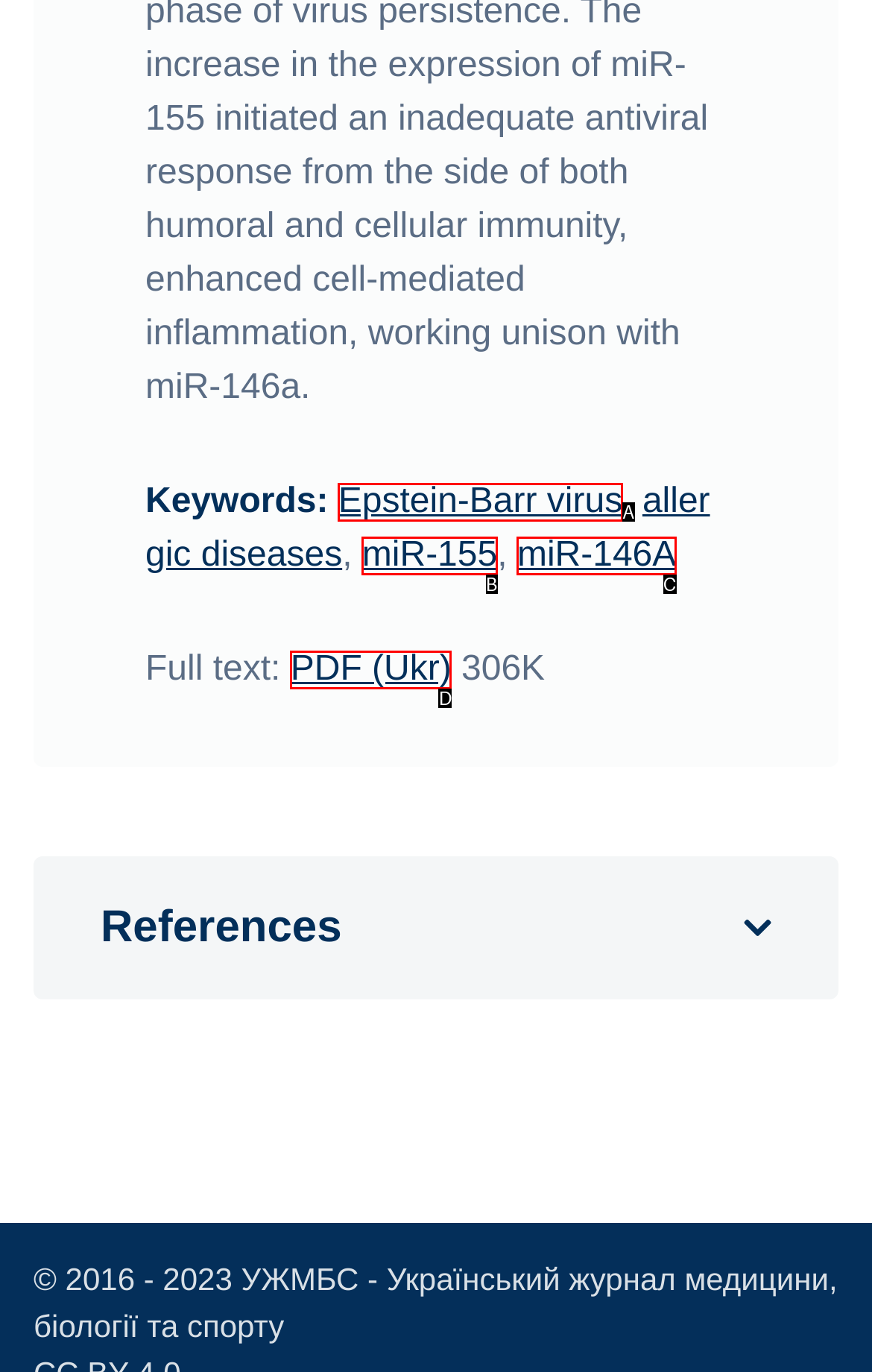With the provided description: miR-146A, select the most suitable HTML element. Respond with the letter of the selected option.

C